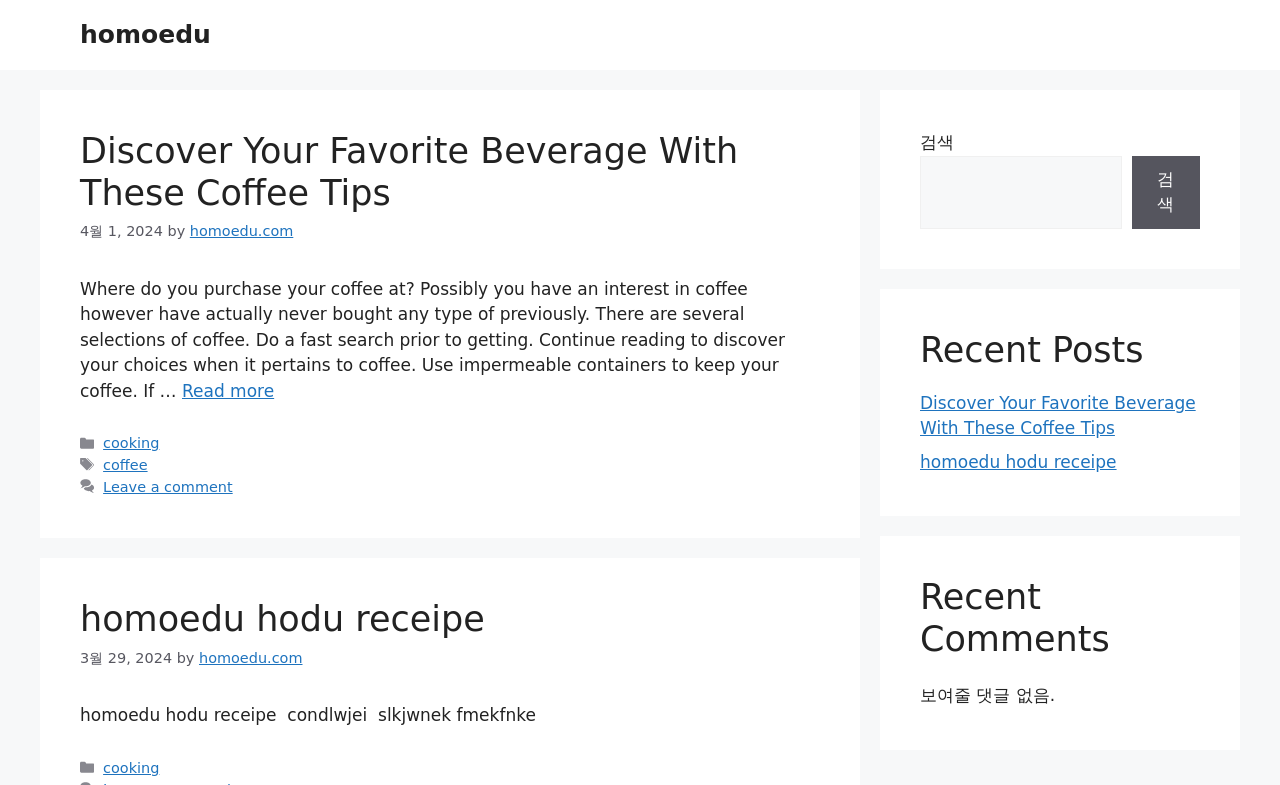Locate the bounding box coordinates of the UI element described by: "Read more". Provide the coordinates as four float numbers between 0 and 1, formatted as [left, top, right, bottom].

[0.142, 0.485, 0.214, 0.511]